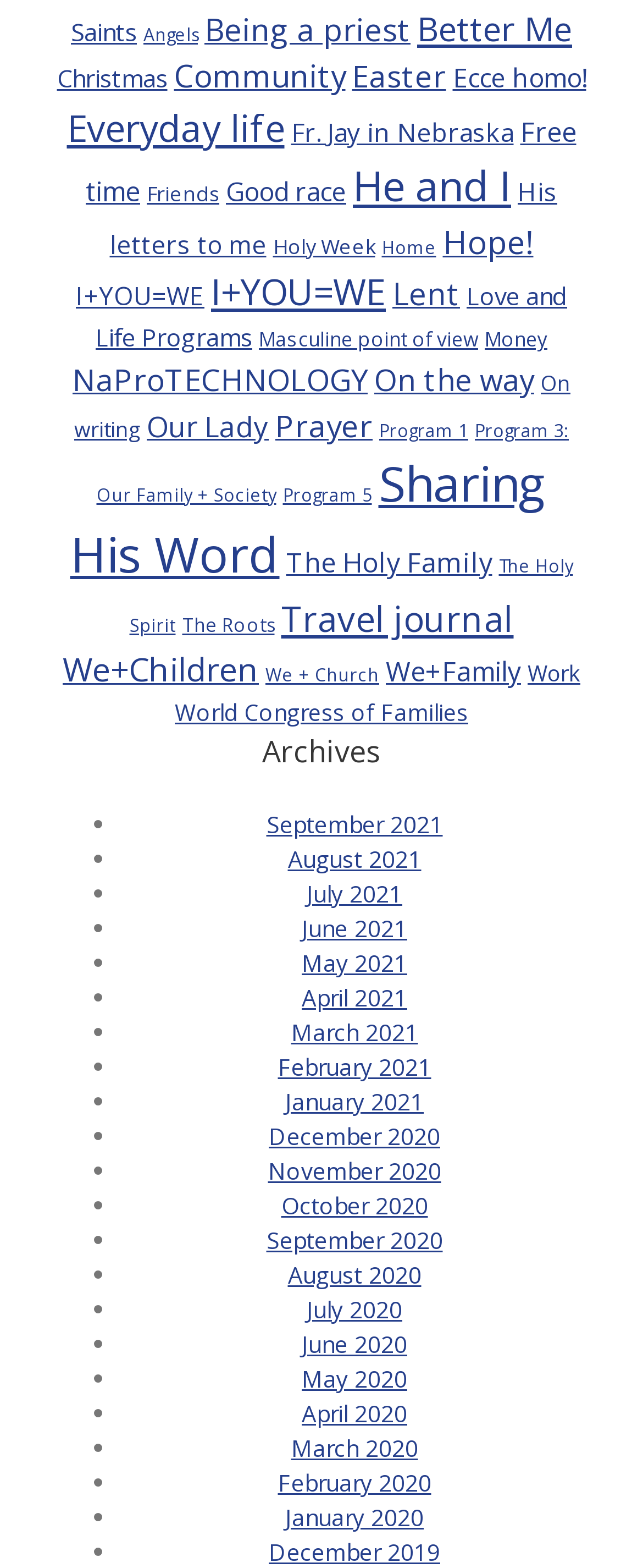Locate the bounding box of the UI element described in the following text: "Masculine point of view".

[0.403, 0.208, 0.744, 0.225]